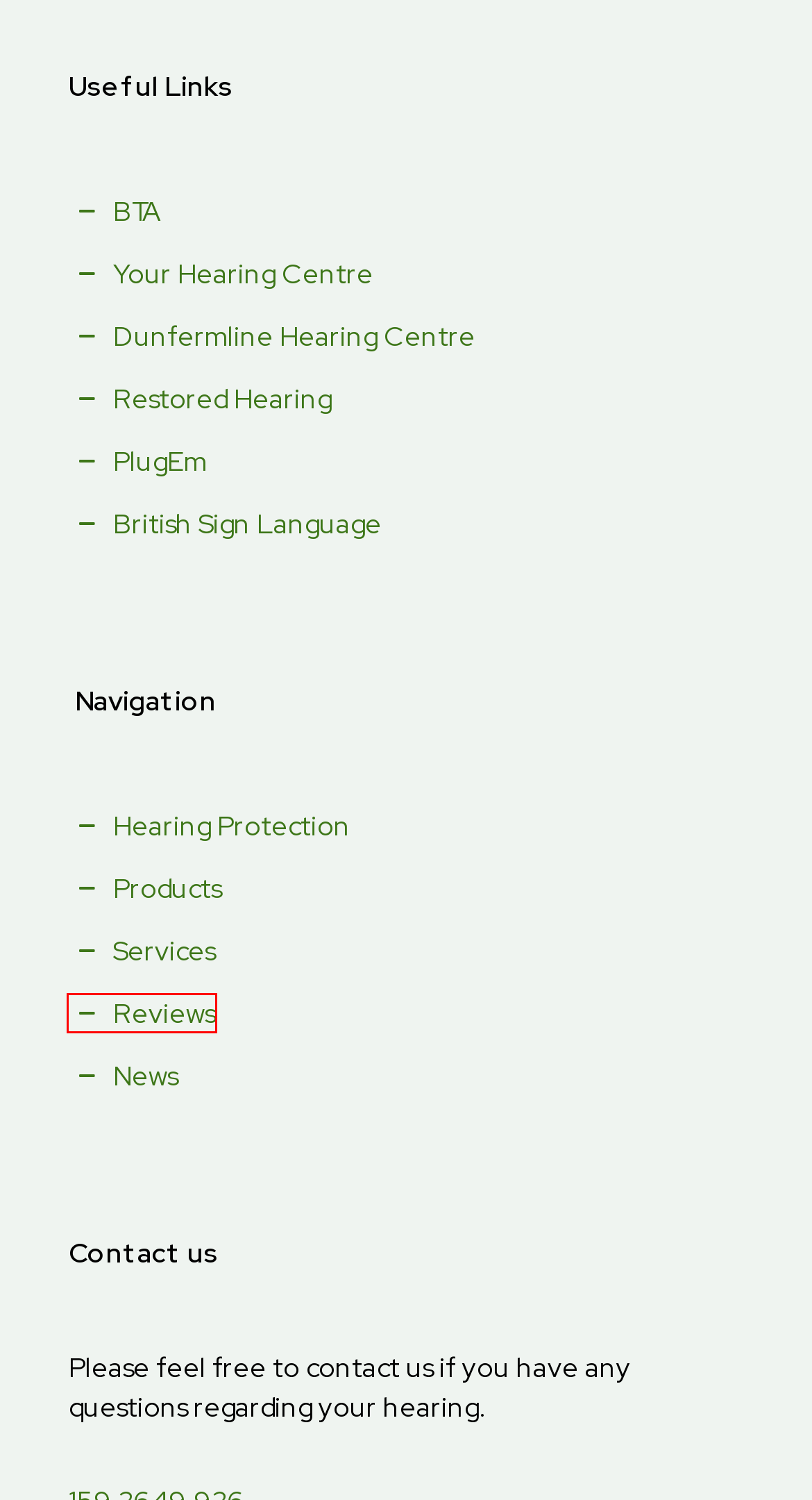Given a screenshot of a webpage with a red bounding box highlighting a UI element, choose the description that best corresponds to the new webpage after clicking the element within the red bounding box. Here are your options:
A. The Hearing Protection Products
B. News – CluisTROM
C. Dunfermline Hearing Centre - Free Hearing Tests & Ear Wax Removal in Fife
D. Contact – CluisTROM
E. Reviews – CluisTROM
F. Custom Made Hearing Protection
G. Lios | Formerly Restored Hearing | Award-winning Irish Innovation Company
H. Home - Tinnitus UK

E